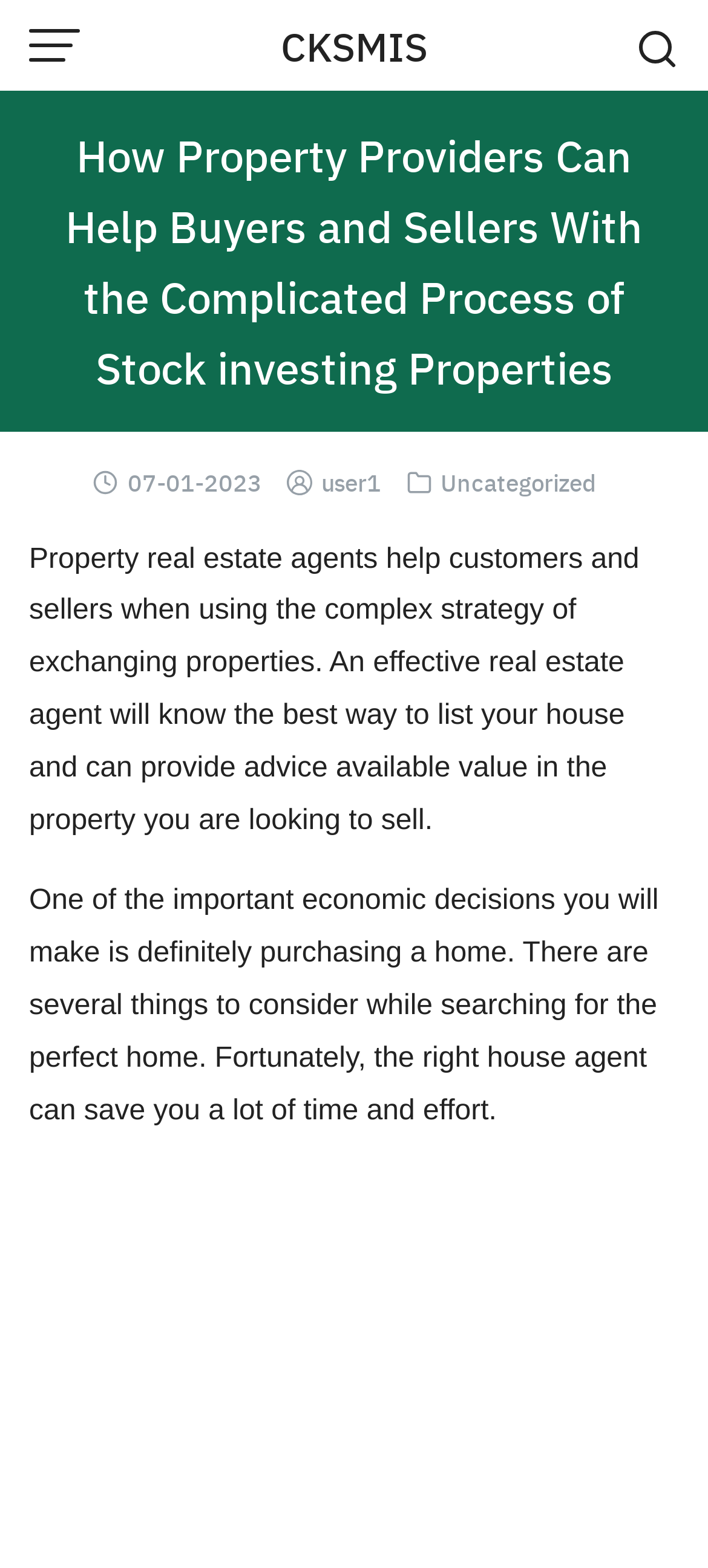Identify the bounding box coordinates of the section that should be clicked to achieve the task described: "Click the ฟอร์มกรอกข้อมูล link".

[0.023, 0.052, 0.786, 0.113]